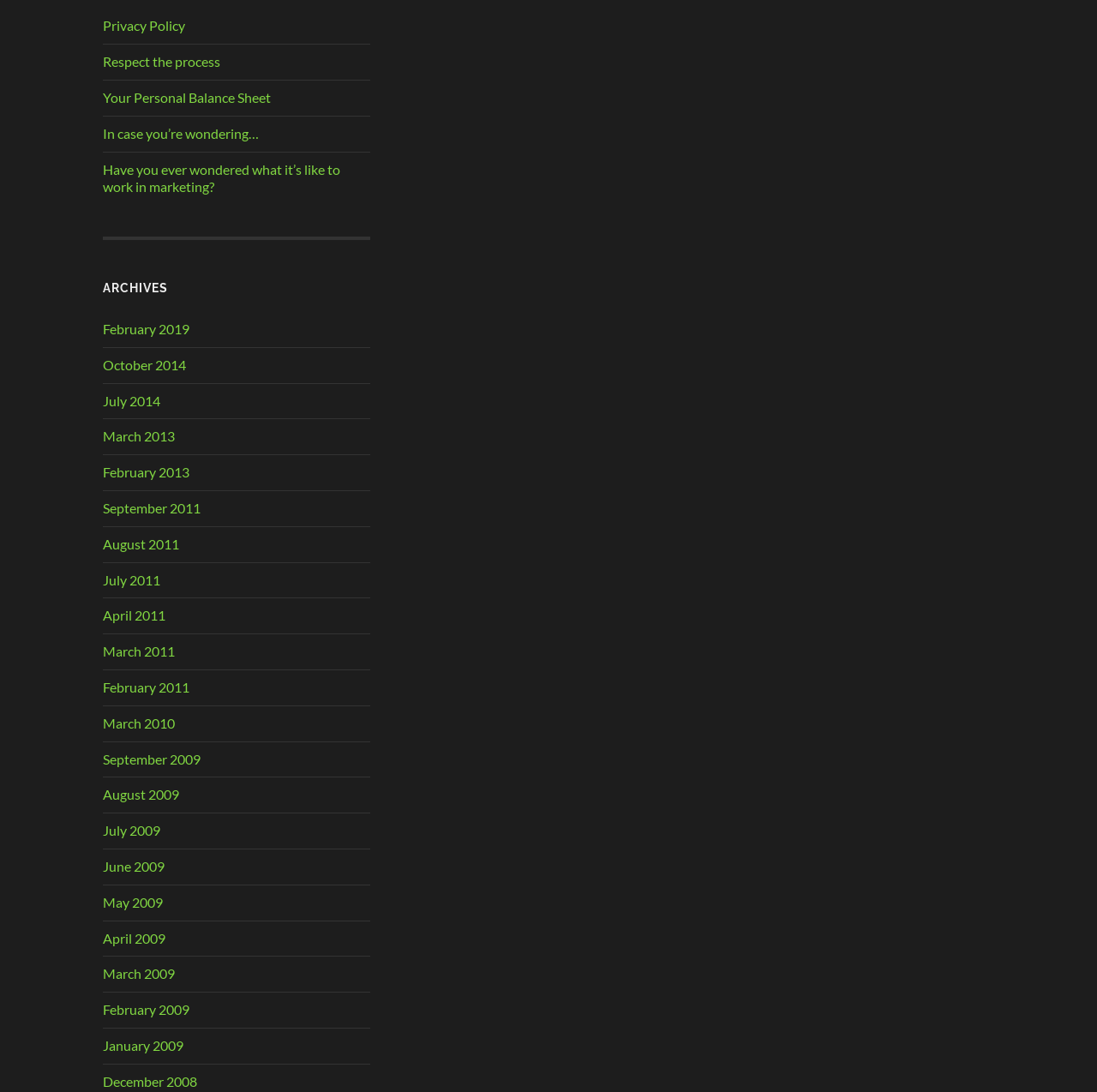Respond to the following query with just one word or a short phrase: 
How many non-'ARCHIVES' links are there at the top of the webpage?

5